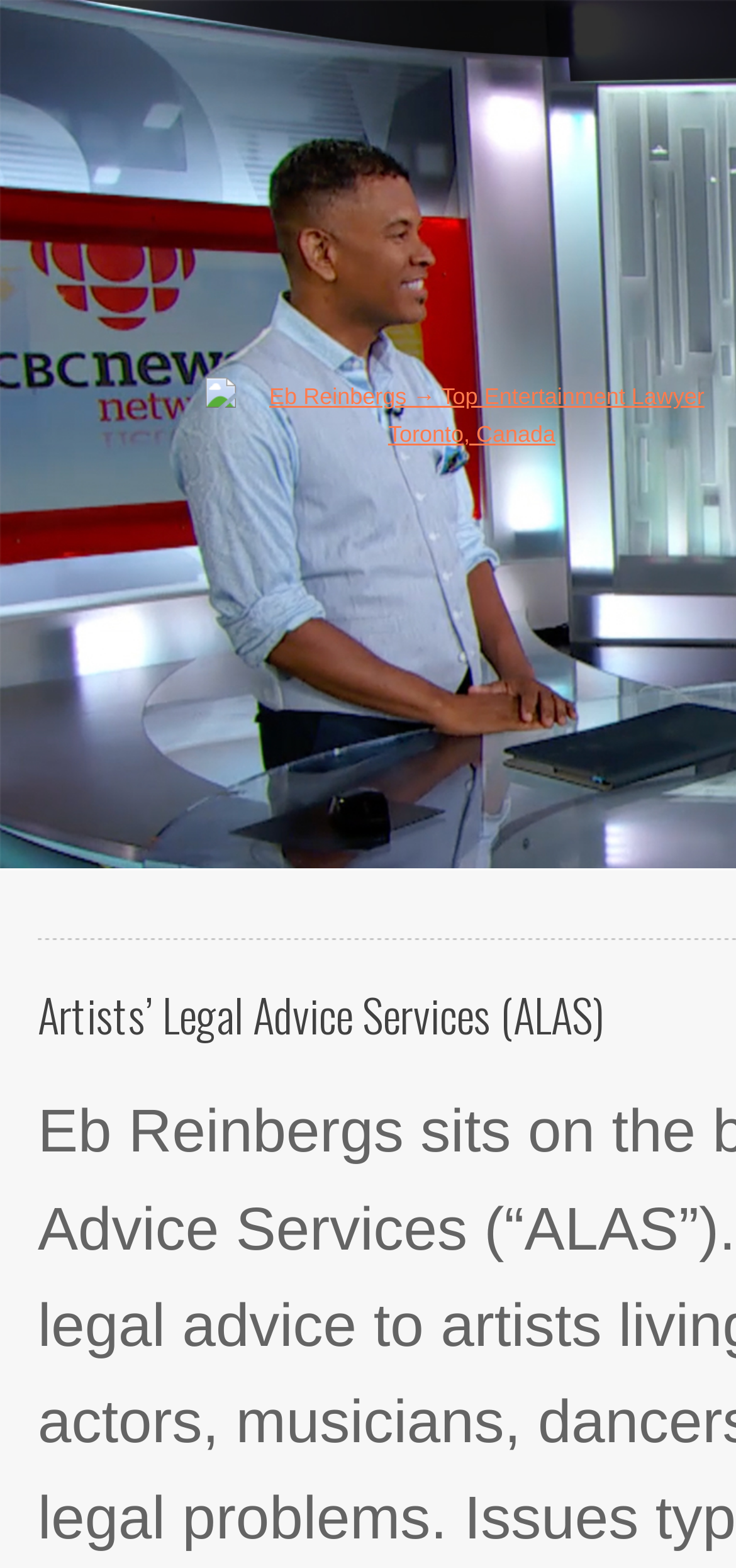Identify and extract the main heading from the webpage.

Artists’ Legal Advice Services (ALAS)